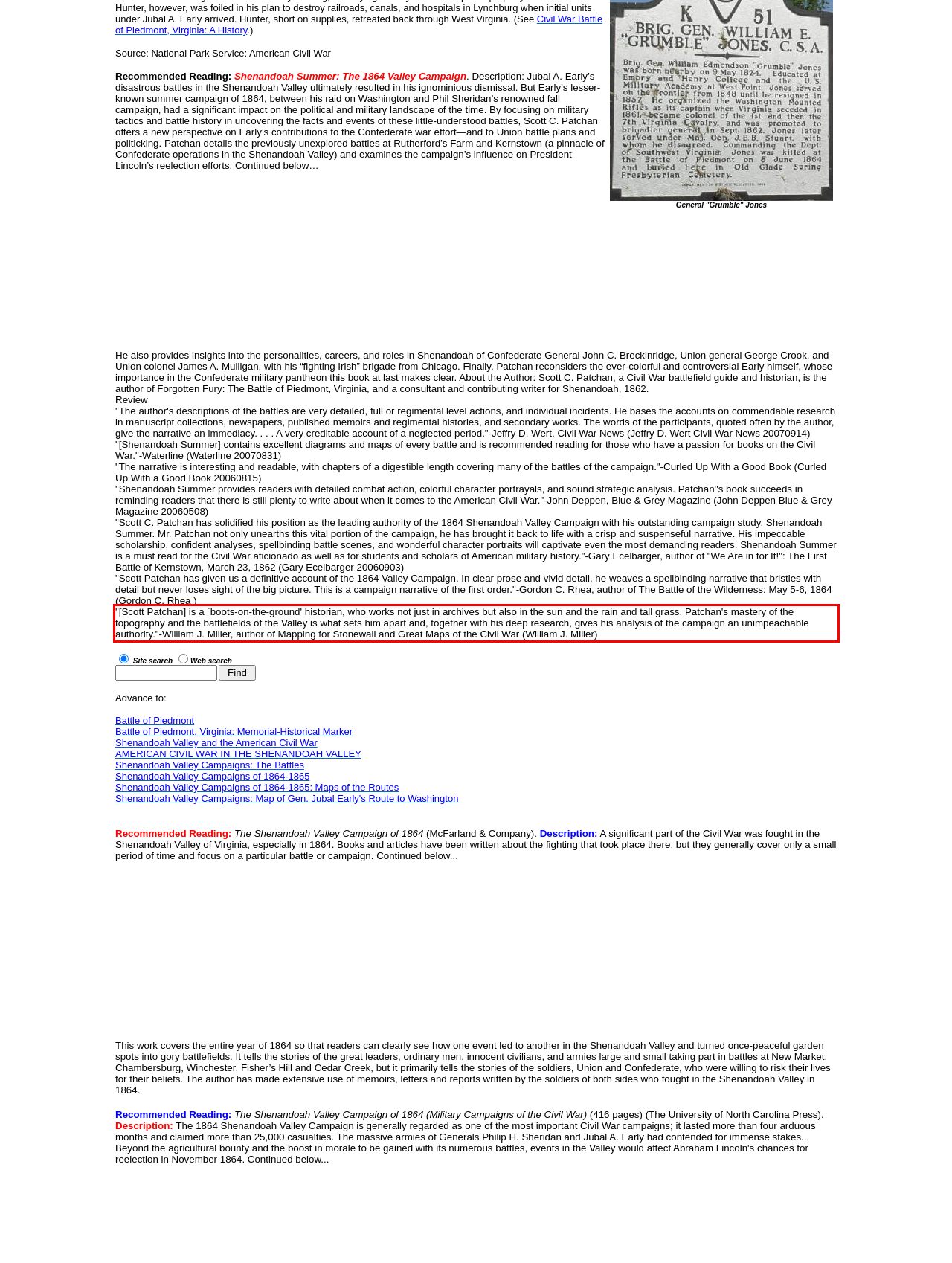Using the provided screenshot of a webpage, recognize the text inside the red rectangle bounding box by performing OCR.

"[Scott Patchan] is a `boots-on-the-ground' historian, who works not just in archives but also in the sun and the rain and tall grass. Patchan's mastery of the topography and the battlefields of the Valley is what sets him apart and, together with his deep research, gives his analysis of the campaign an unimpeachable authority."-William J. Miller, author of Mapping for Stonewall and Great Maps of the Civil War (William J. Miller)